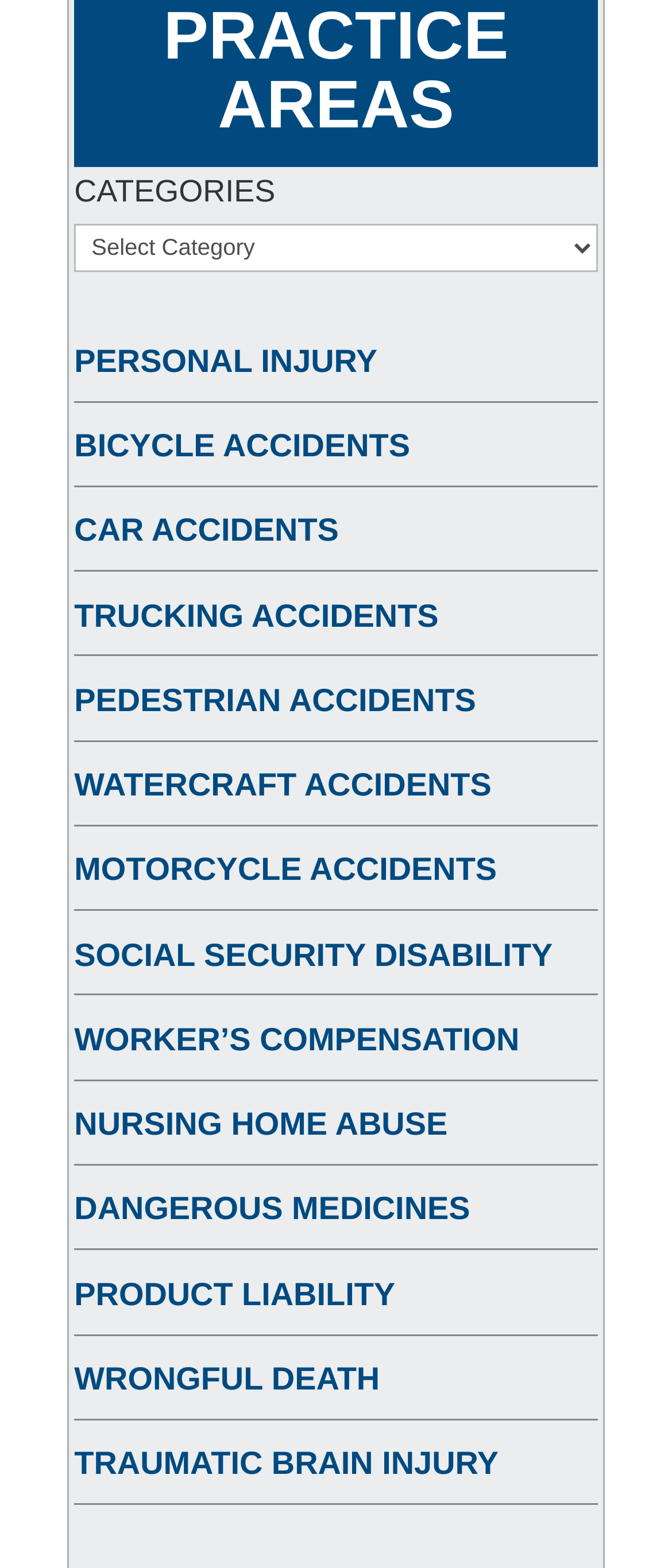Find the bounding box coordinates of the clickable element required to execute the following instruction: "View personal injury practice area". Provide the coordinates as four float numbers between 0 and 1, i.e., [left, top, right, bottom].

[0.111, 0.218, 0.562, 0.241]